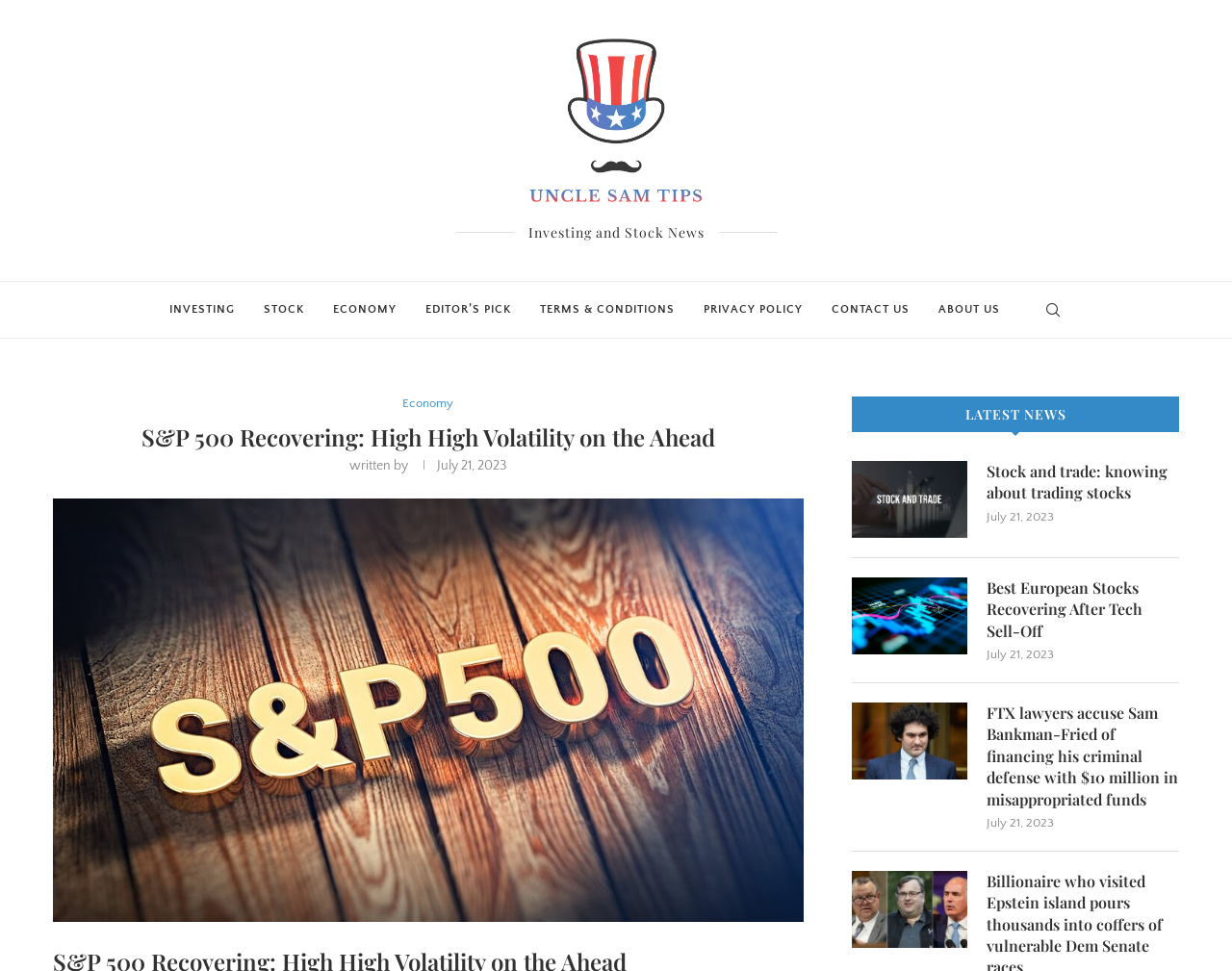Identify the bounding box coordinates of the part that should be clicked to carry out this instruction: "Read the story".

None